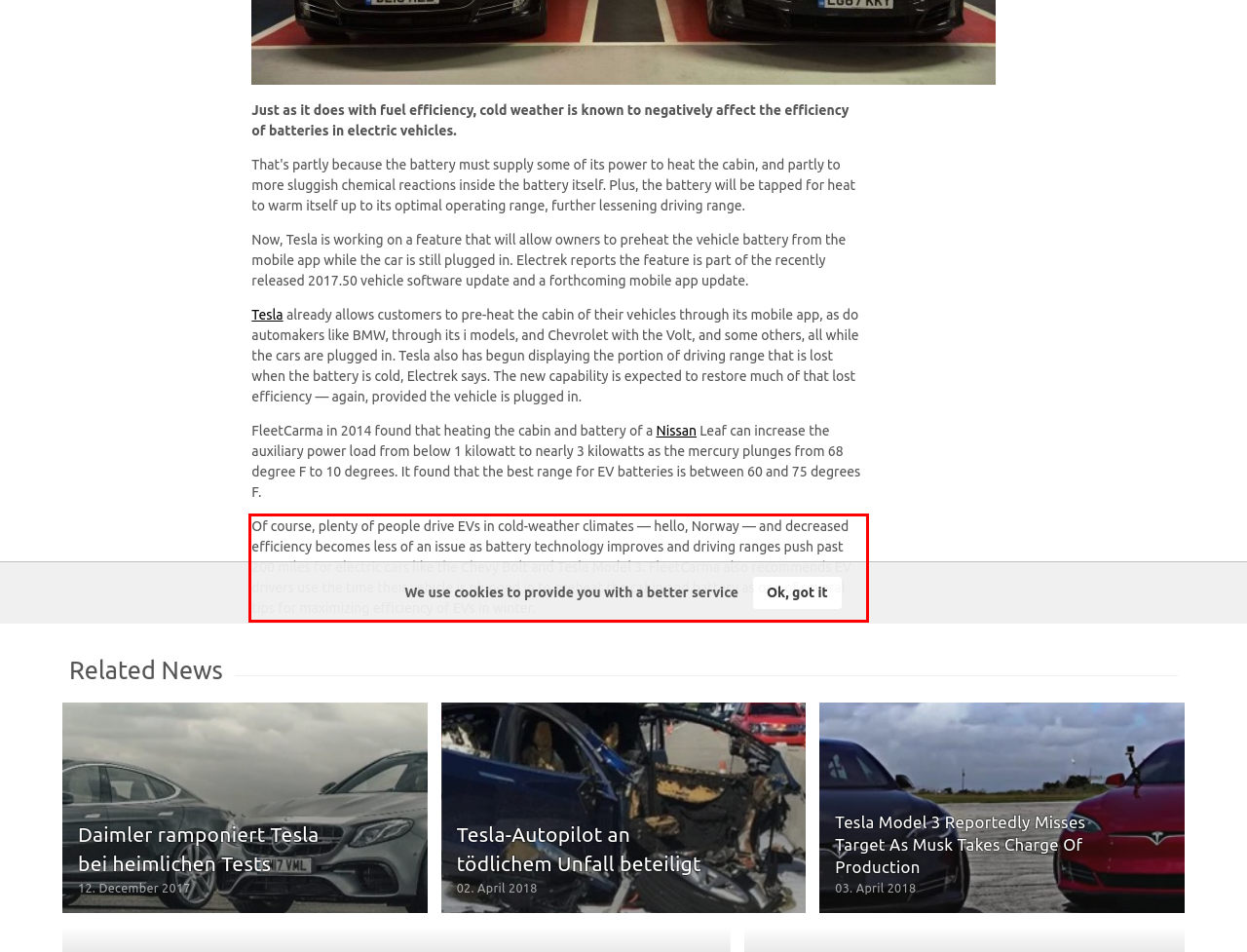In the screenshot of the webpage, find the red bounding box and perform OCR to obtain the text content restricted within this red bounding box.

Of course, plenty of people drive EVs in cold-weather climates — hello, Norway — and decreased efficiency becomes less of an issue as battery technology improves and driving ranges push past 200 miles for electric cars like the Chevy Bolt and Tesla Model 3. FleetCarma also recommends EV drivers use the time their vehicle is plugged in to preheat the cabin and battery as one of several tips for maximizing efficiency of EVs in winter.